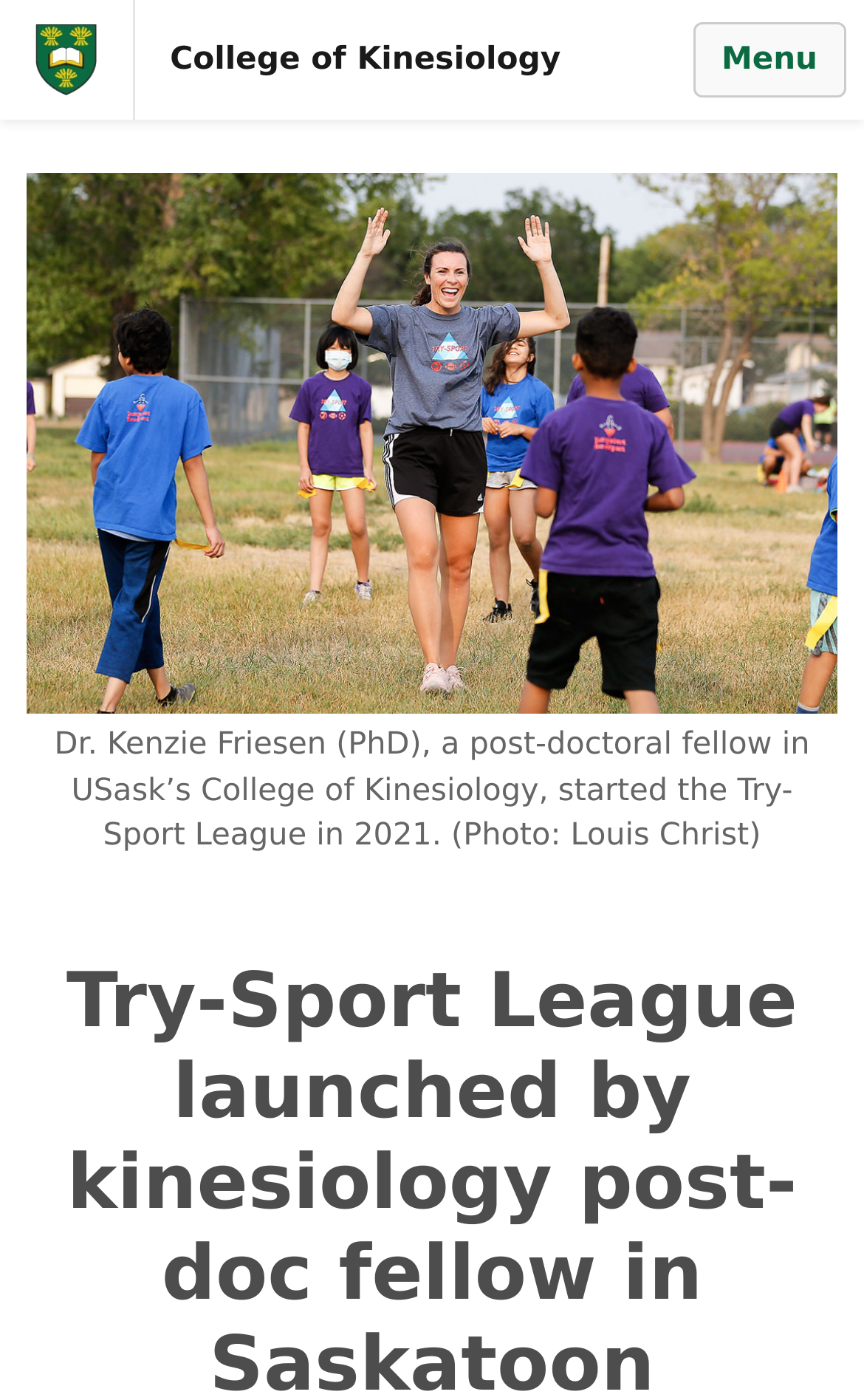Answer the question using only a single word or phrase: 
What is the name of the university mentioned on the webpage?

University of Saskatchewan